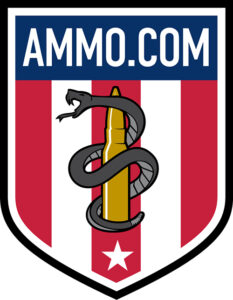Present an elaborate depiction of the scene captured in the image.

The image features a logo for Ammo.com, prominently displayed within a shield-like design. The logo incorporates a striking color scheme of red, white, and blue, reflecting an emblematic American theme. Central to the design is a stylized snake coiled around a yellow ammunition round, symbolizing readiness and vigilance. Above the illustration, the text "AMMO.COM" is boldly presented in uppercase letters, emphasizing the brand's focus on ammunition and related products. At the base of the shield, a small white star adds a touch of patriotism, reinforcing the logo's alignment with themes of strength and national pride. Overall, the design combines elements of military symbolism with a modern aesthetic, making it both eye-catching and relevant to its target audience.